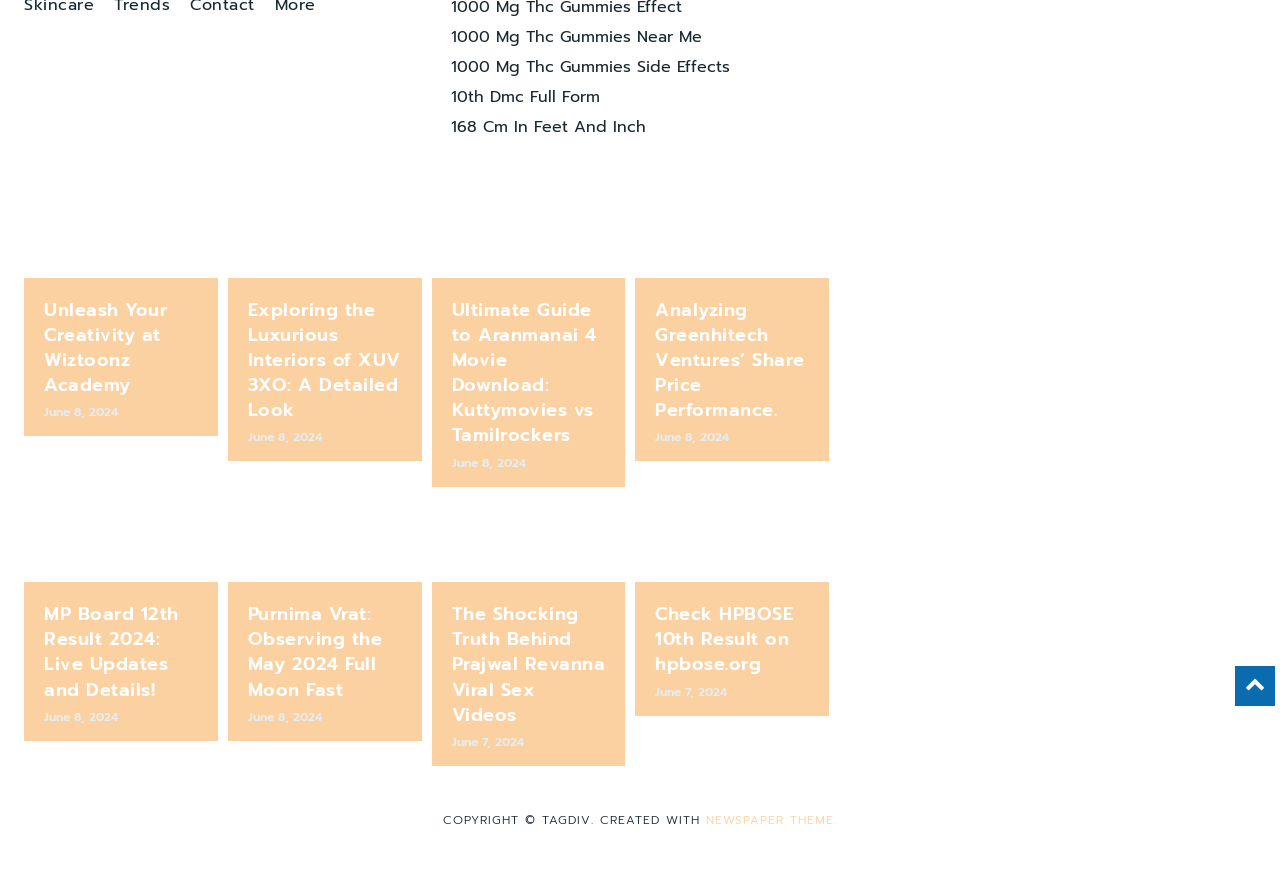Identify the bounding box for the element characterized by the following description: "Newspaper Theme.".

[0.552, 0.928, 0.654, 0.948]